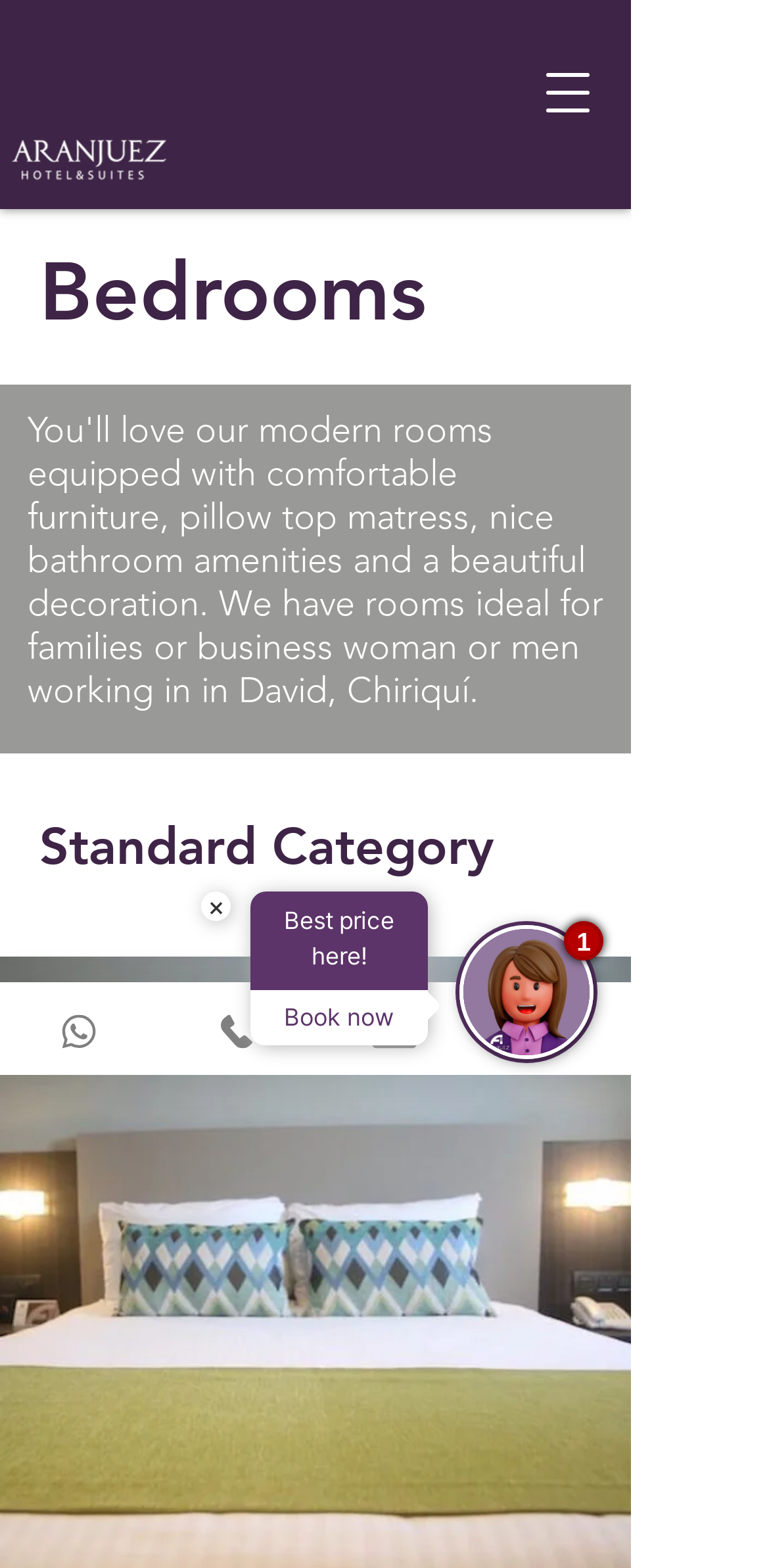Provide the bounding box coordinates for the UI element that is described by this text: "Check Rates". The coordinates should be in the form of four float numbers between 0 and 1: [left, top, right, bottom].

[0.272, 0.067, 0.646, 0.109]